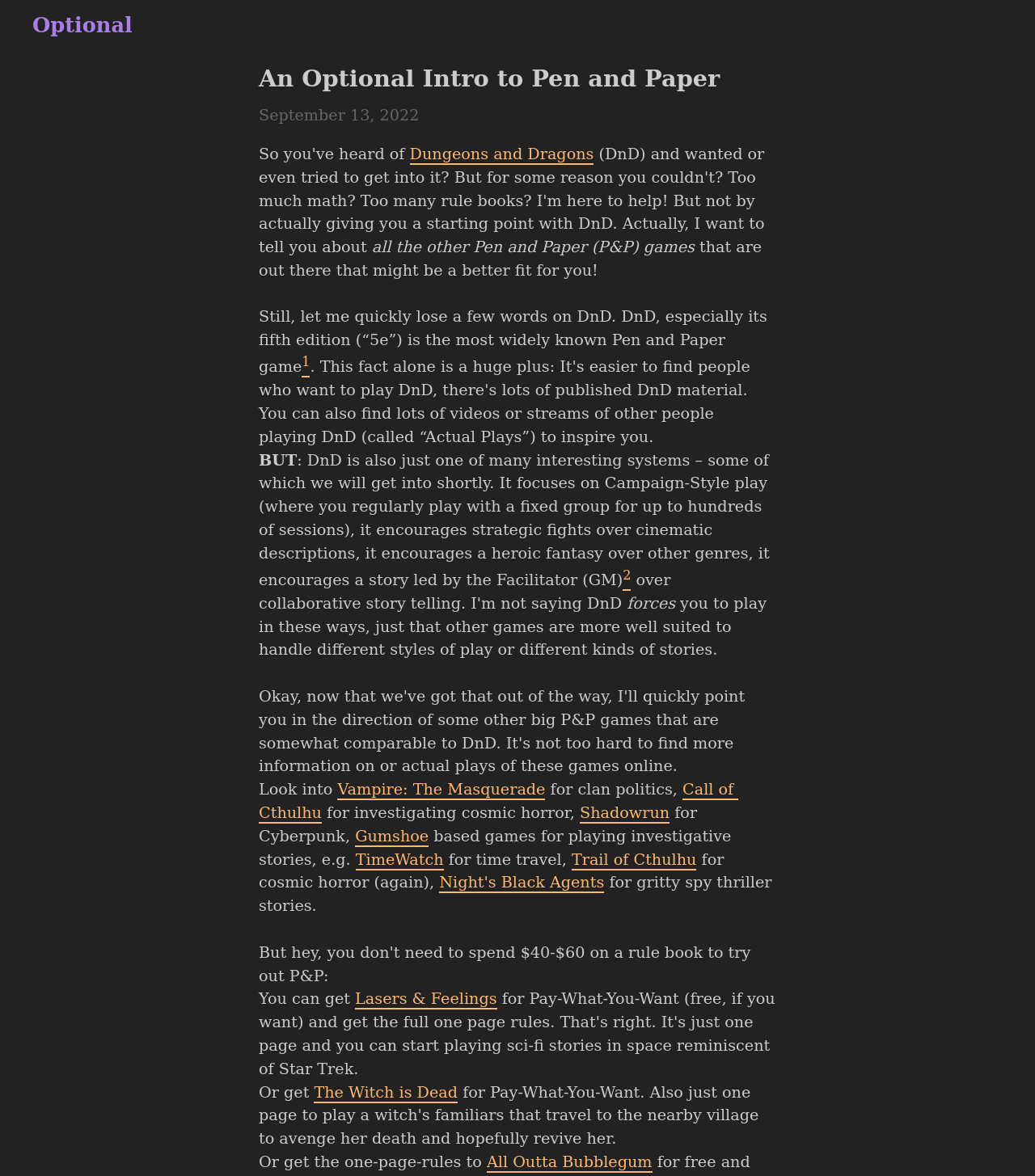Kindly provide the bounding box coordinates of the section you need to click on to fulfill the given instruction: "Click the 'Submit a request' link".

None